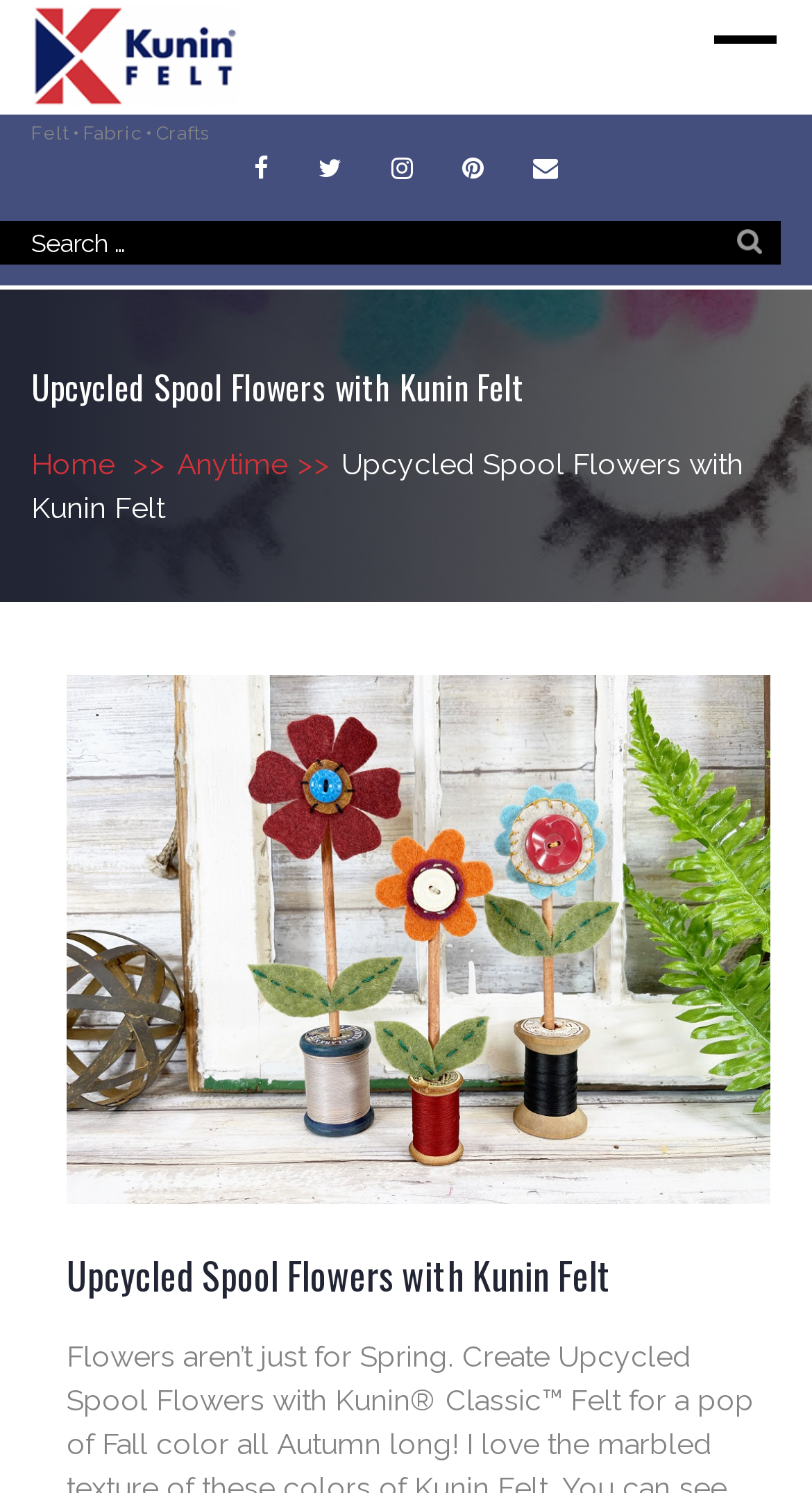Find the bounding box coordinates for the area that must be clicked to perform this action: "View Upcycled Spool Flowers with Kunin Felt".

[0.038, 0.242, 0.962, 0.276]